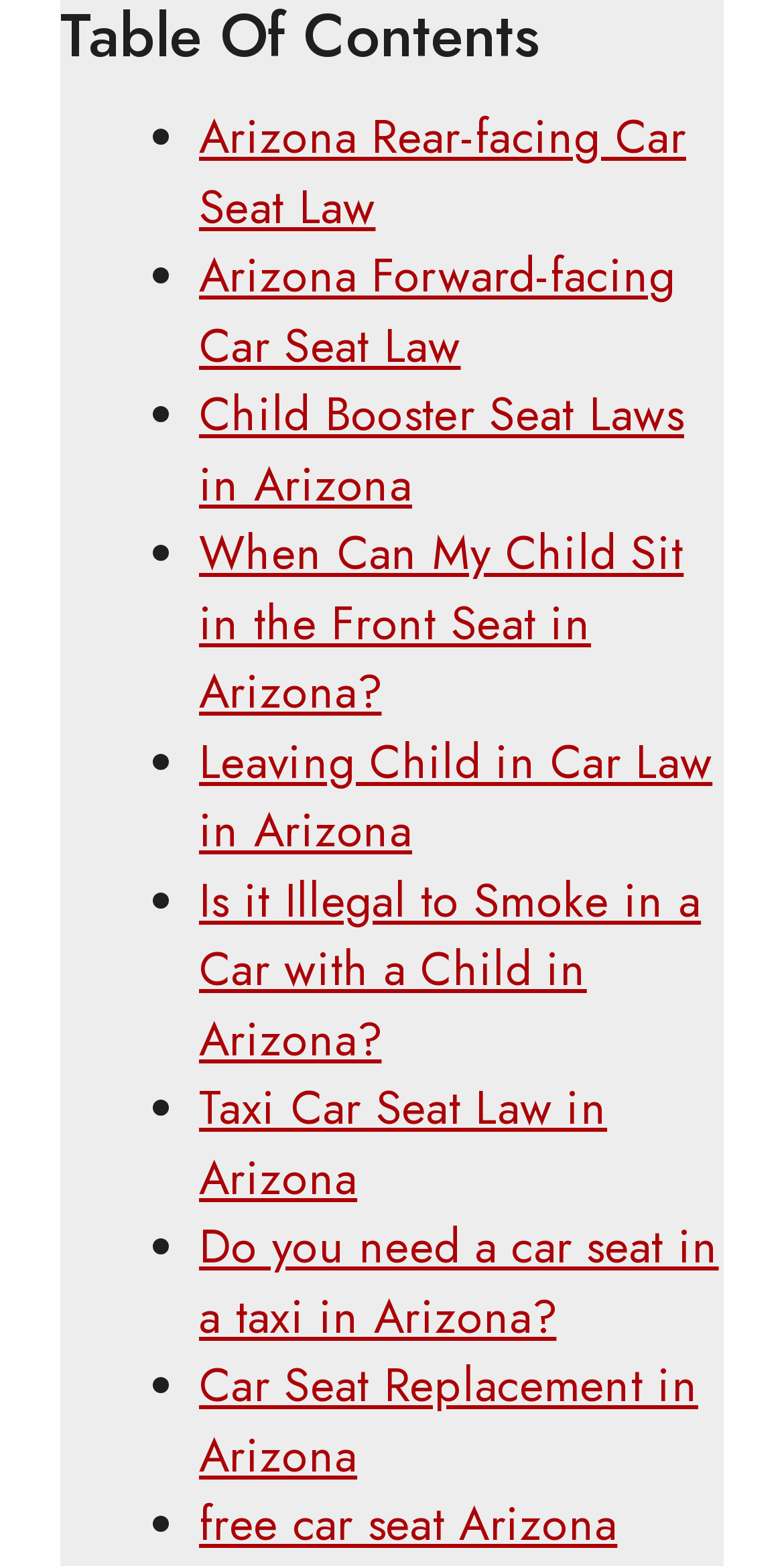How many links are there in the table of contents?
Please ensure your answer is as detailed and informative as possible.

I counted the number of links in the list, including the last one that says 'free car seat Arizona', and found a total of 10 links in the table of contents.